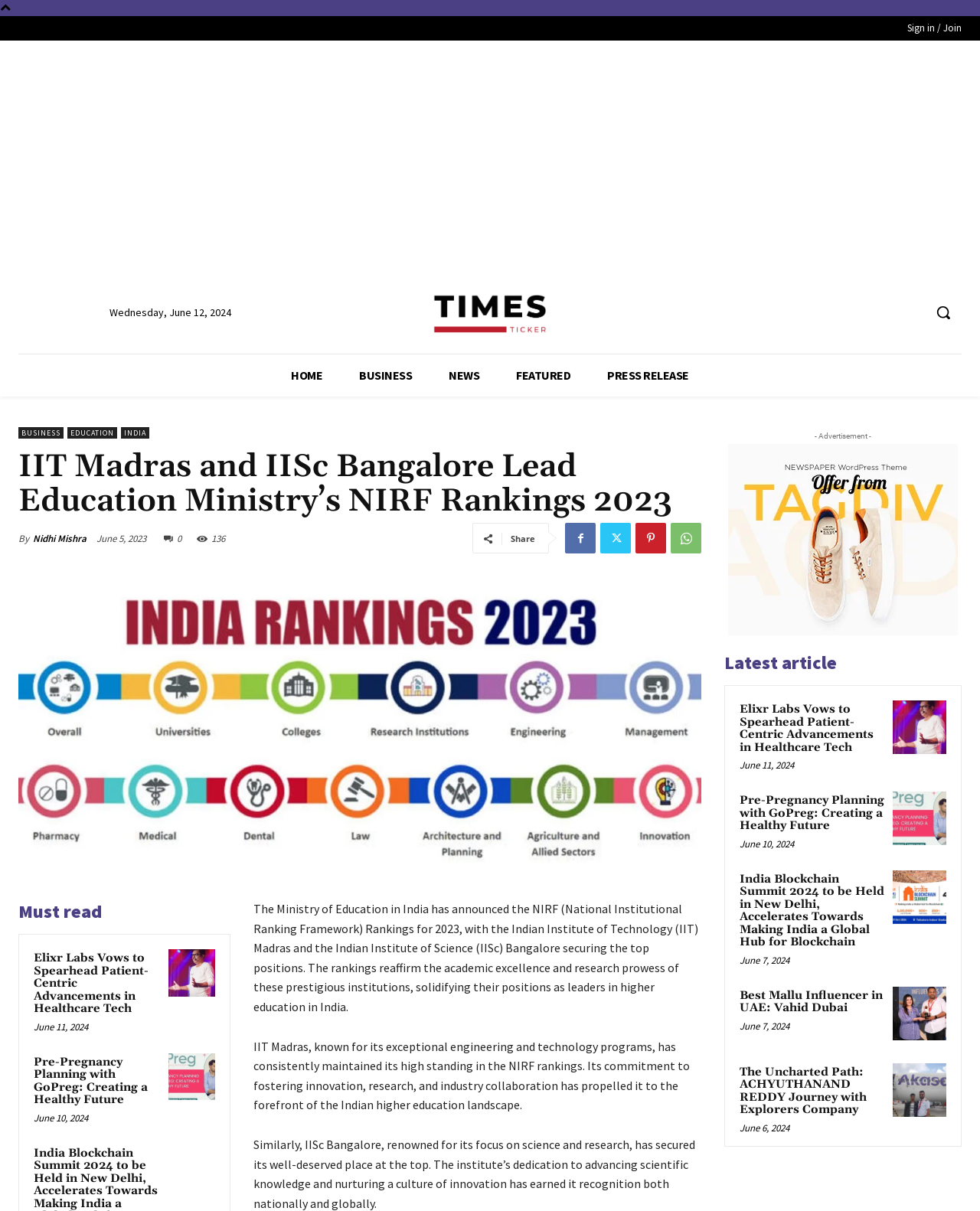Provide a single word or phrase to answer the given question: 
What is the purpose of the 'Search' button?

To search the website